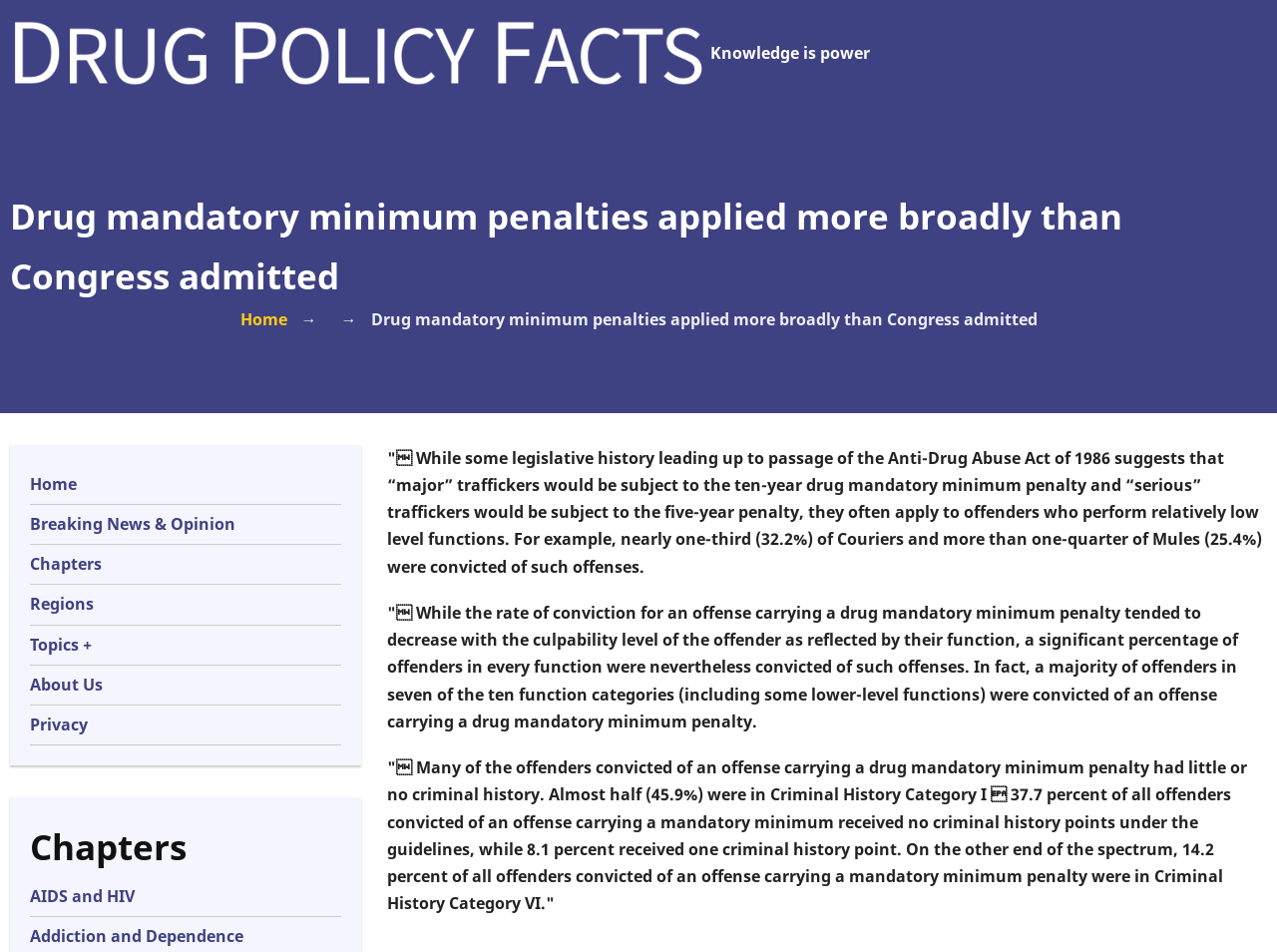Determine the bounding box coordinates of the section to be clicked to follow the instruction: "Click the 'Home' link at the top". The coordinates should be given as four float numbers between 0 and 1, formatted as [left, top, right, bottom].

[0.008, 0.017, 0.552, 0.095]